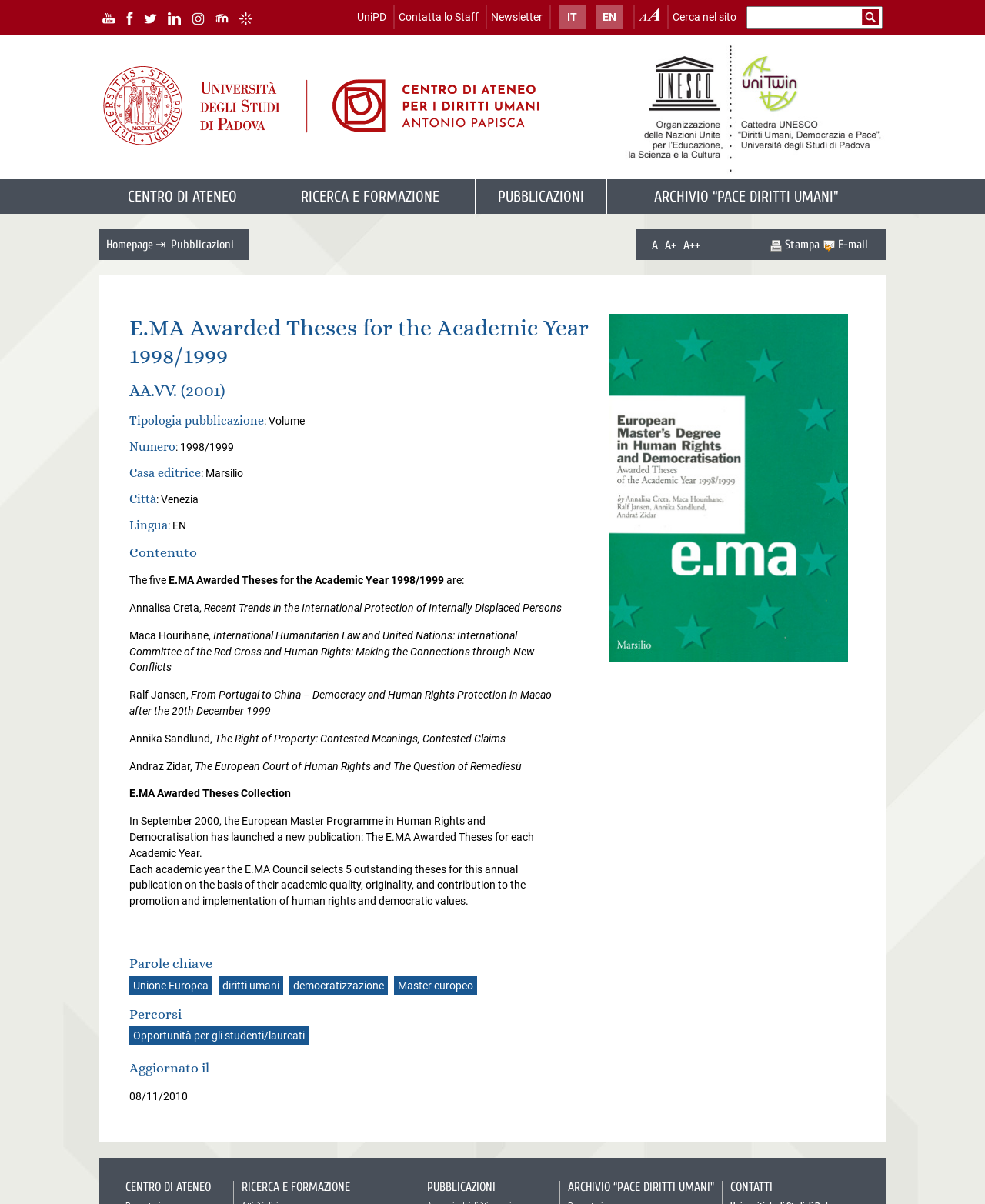Locate the bounding box coordinates of the element that should be clicked to fulfill the instruction: "Switch to English version".

[0.605, 0.004, 0.632, 0.024]